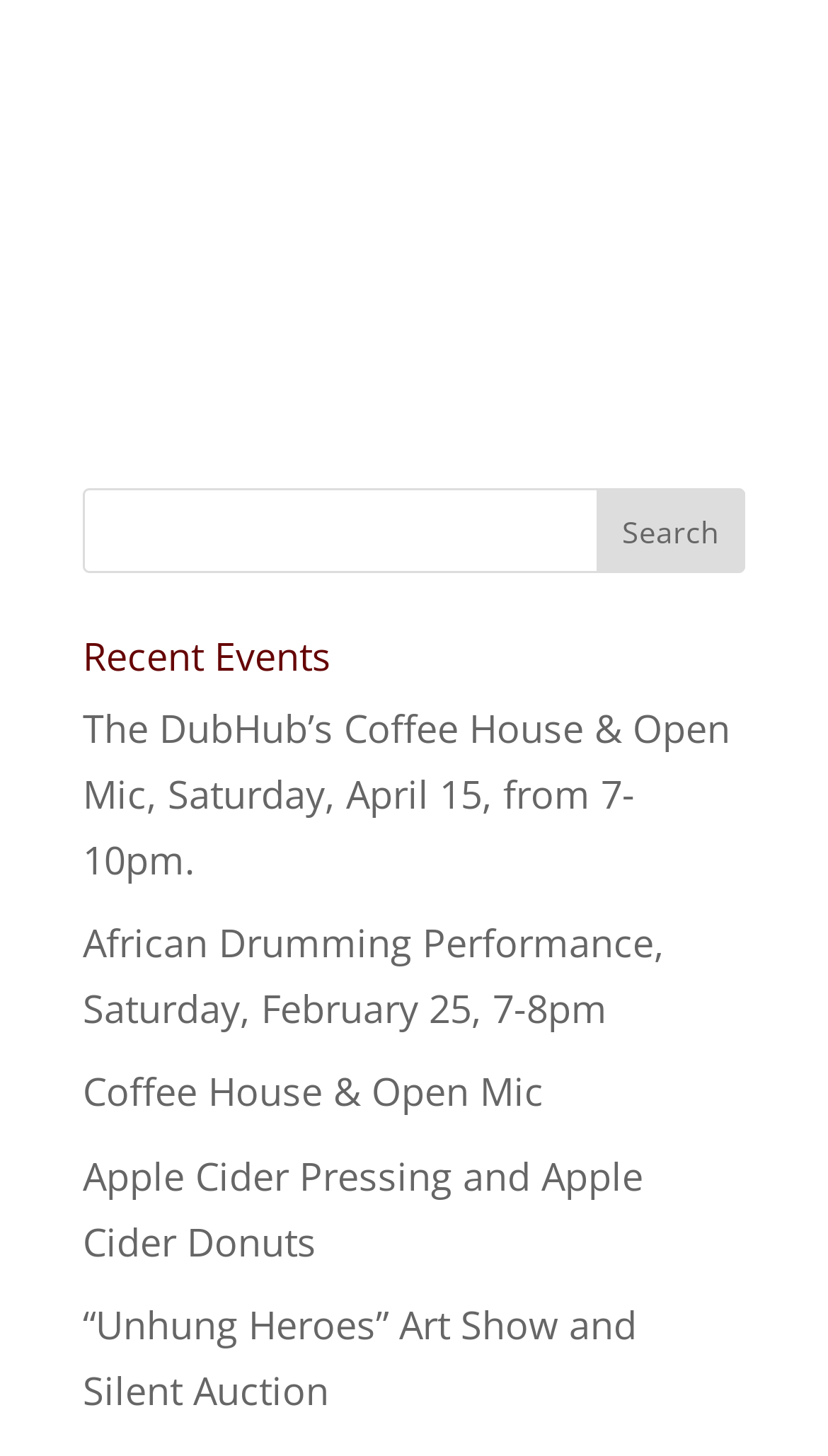Given the webpage screenshot and the description, determine the bounding box coordinates (top-left x, top-left y, bottom-right x, bottom-right y) that define the location of the UI element matching this description: value="Search"

[0.721, 0.336, 0.9, 0.394]